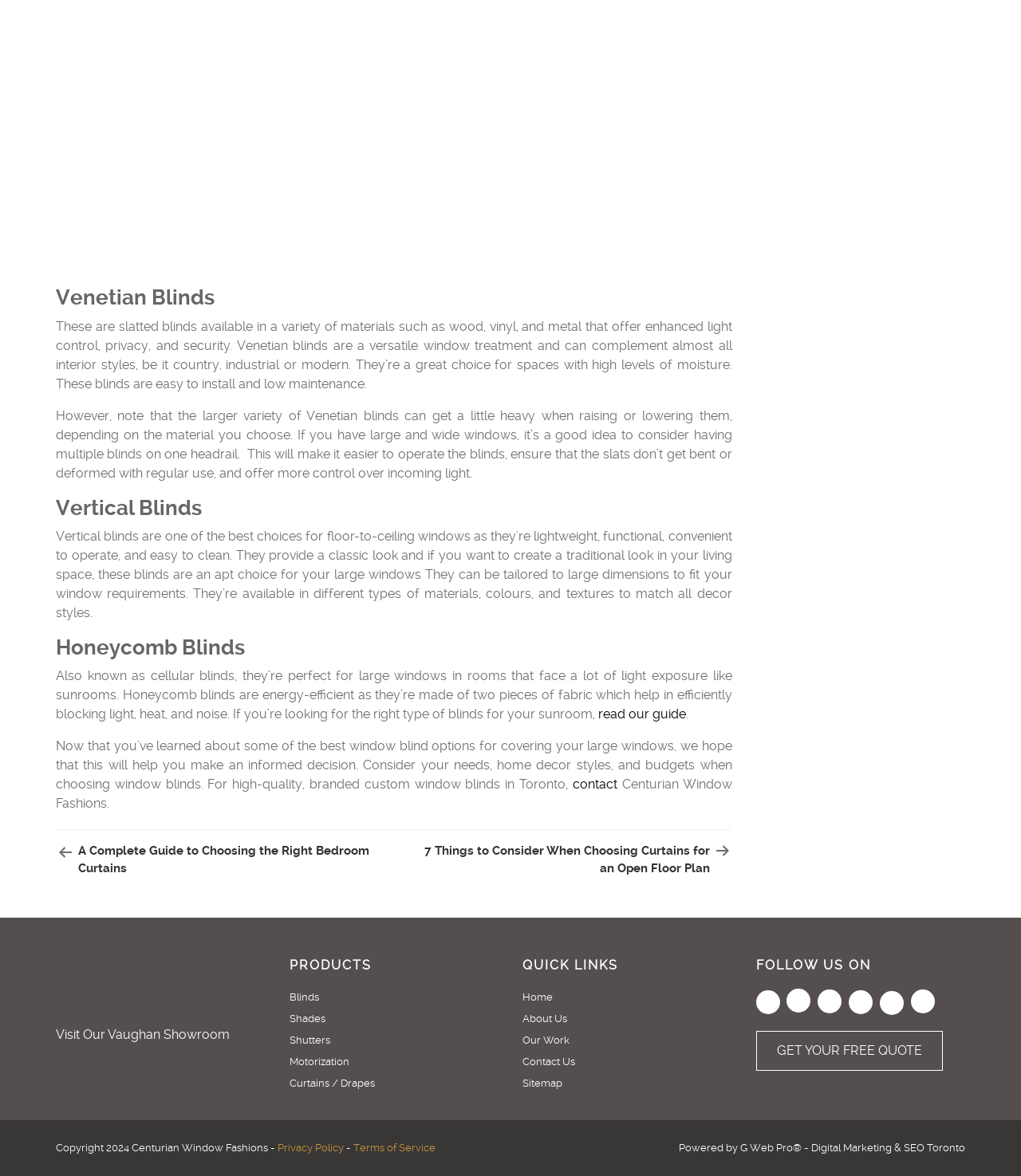Can you identify the bounding box coordinates of the clickable region needed to carry out this instruction: 'follow on Facebook'? The coordinates should be four float numbers within the range of 0 to 1, stated as [left, top, right, bottom].

[0.74, 0.842, 0.764, 0.862]